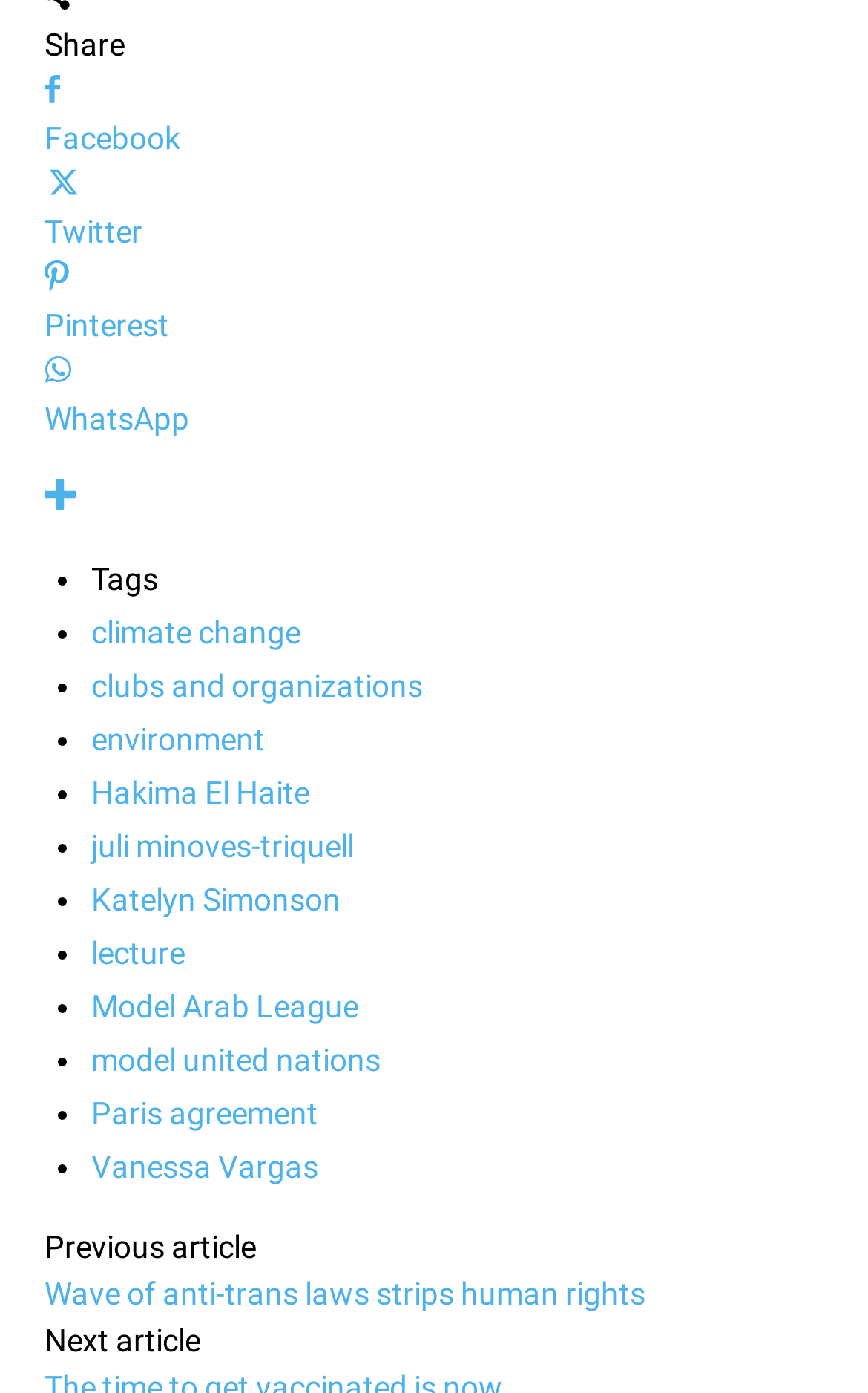Could you determine the bounding box coordinates of the clickable element to complete the instruction: "Share on Facebook"? Provide the coordinates as four float numbers between 0 and 1, i.e., [left, top, right, bottom].

[0.051, 0.049, 0.949, 0.116]